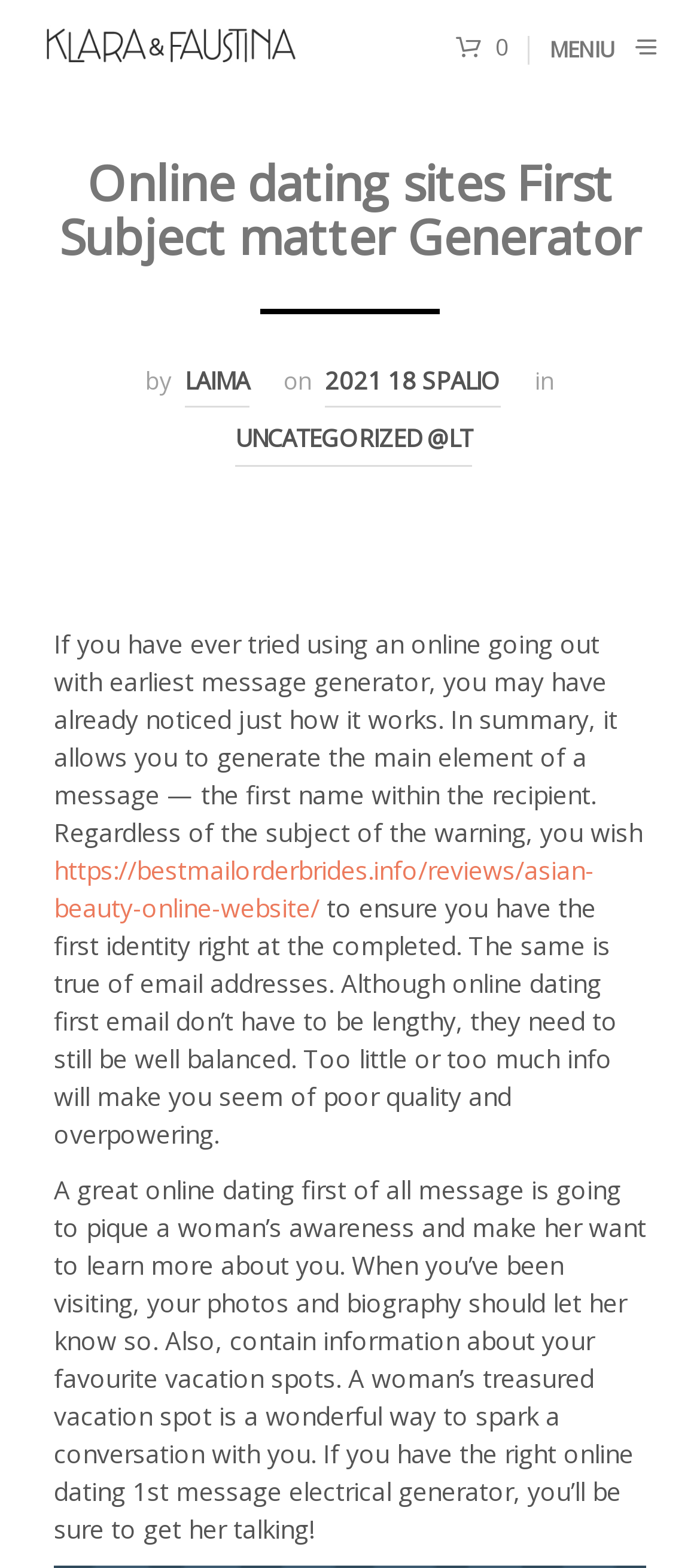Please provide a one-word or short phrase answer to the question:
What is the layout of the webpage?

Table layout